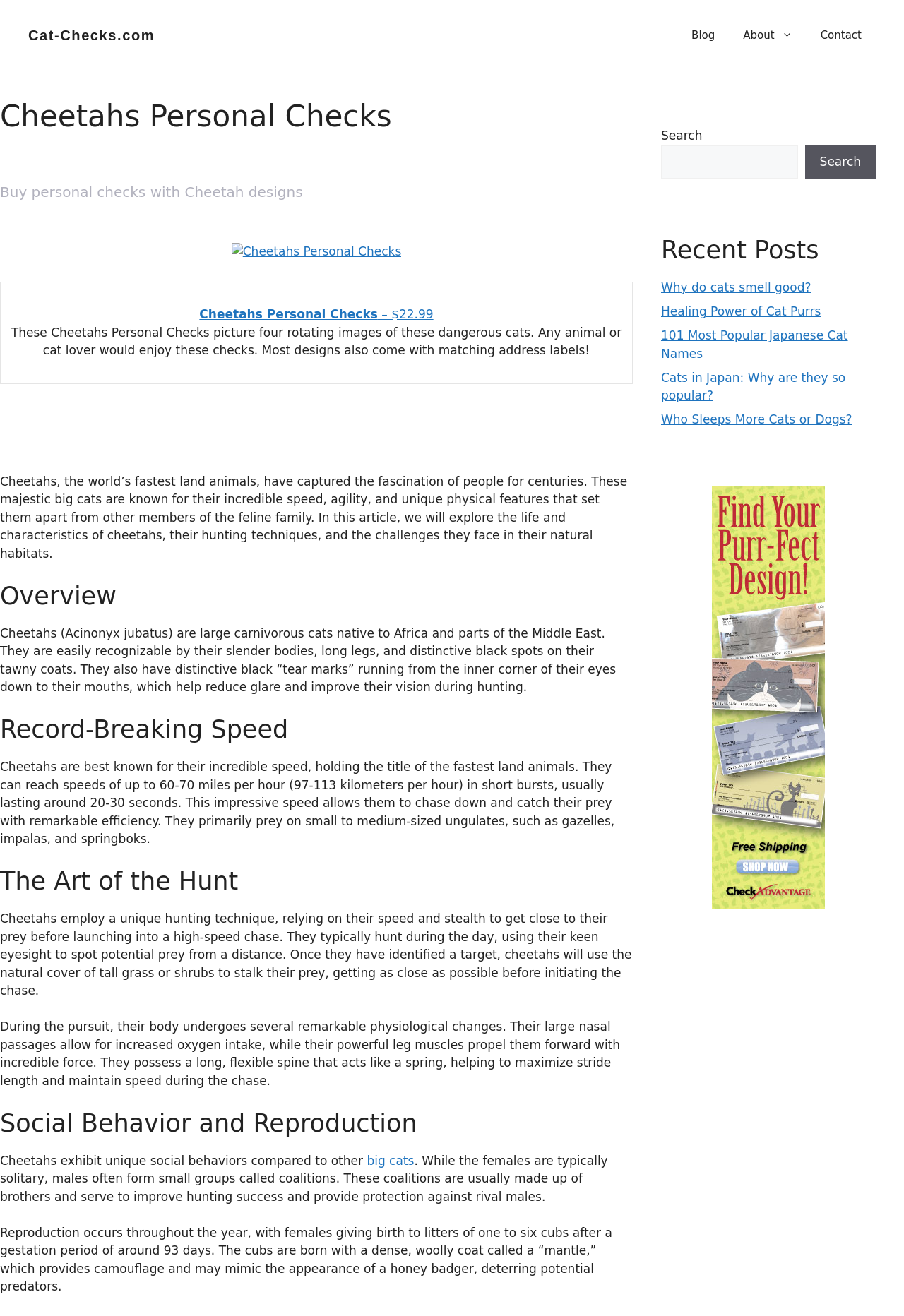What is the fastest speed of cheetahs?
Refer to the image and provide a concise answer in one word or phrase.

60-70 miles per hour